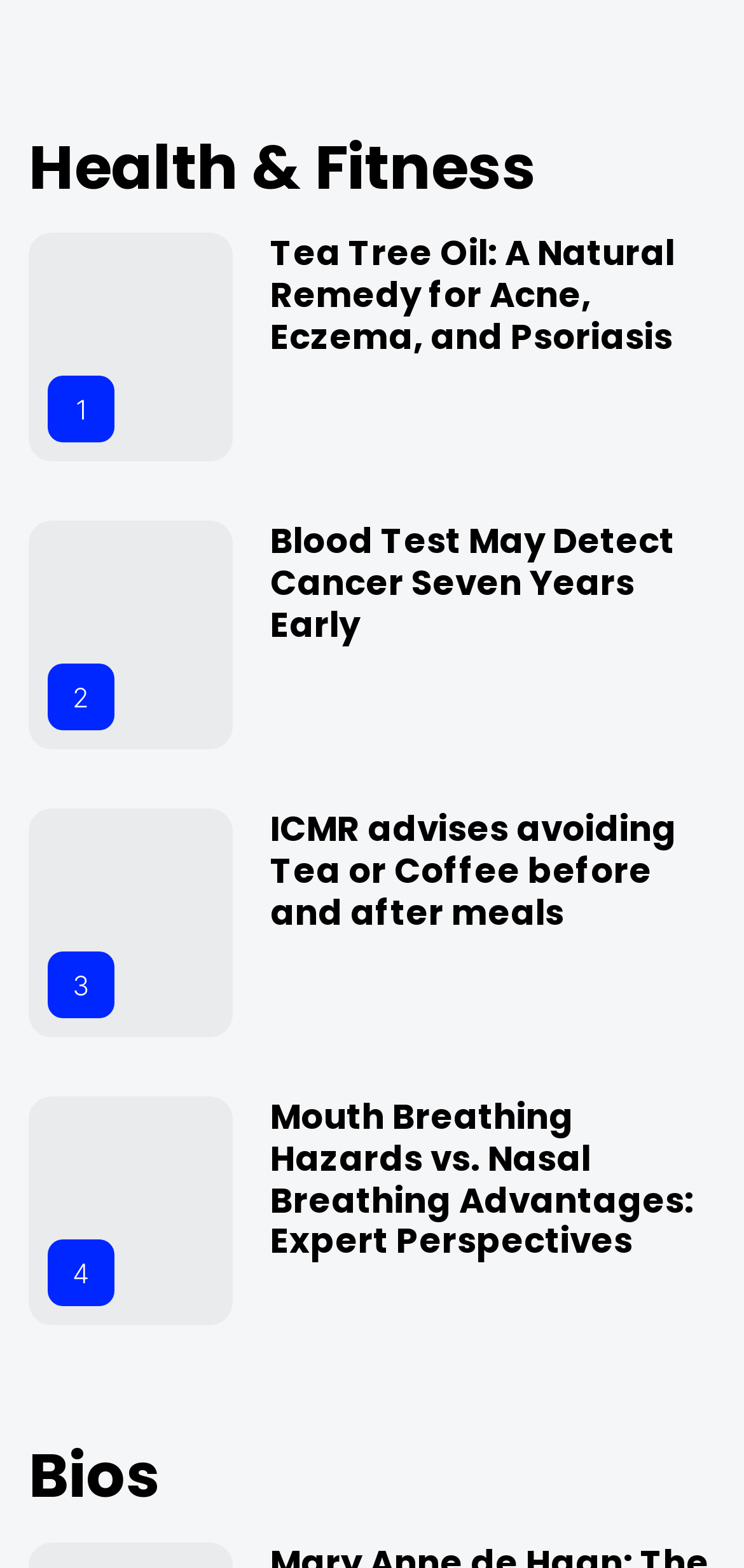Identify the bounding box coordinates necessary to click and complete the given instruction: "learn about Blood Test for Cancer".

[0.363, 0.332, 0.961, 0.411]